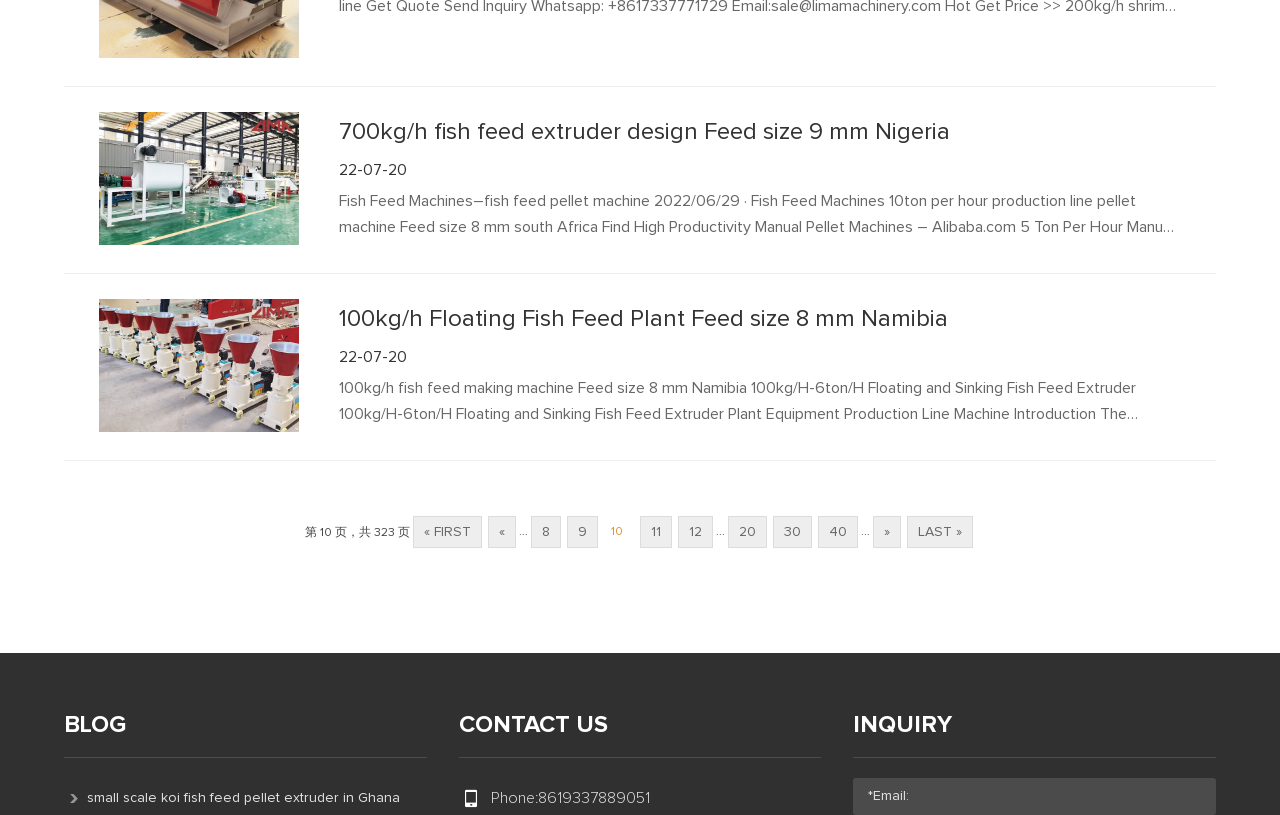What is the phone number for contact?
Provide a concise answer using a single word or phrase based on the image.

8619337889051